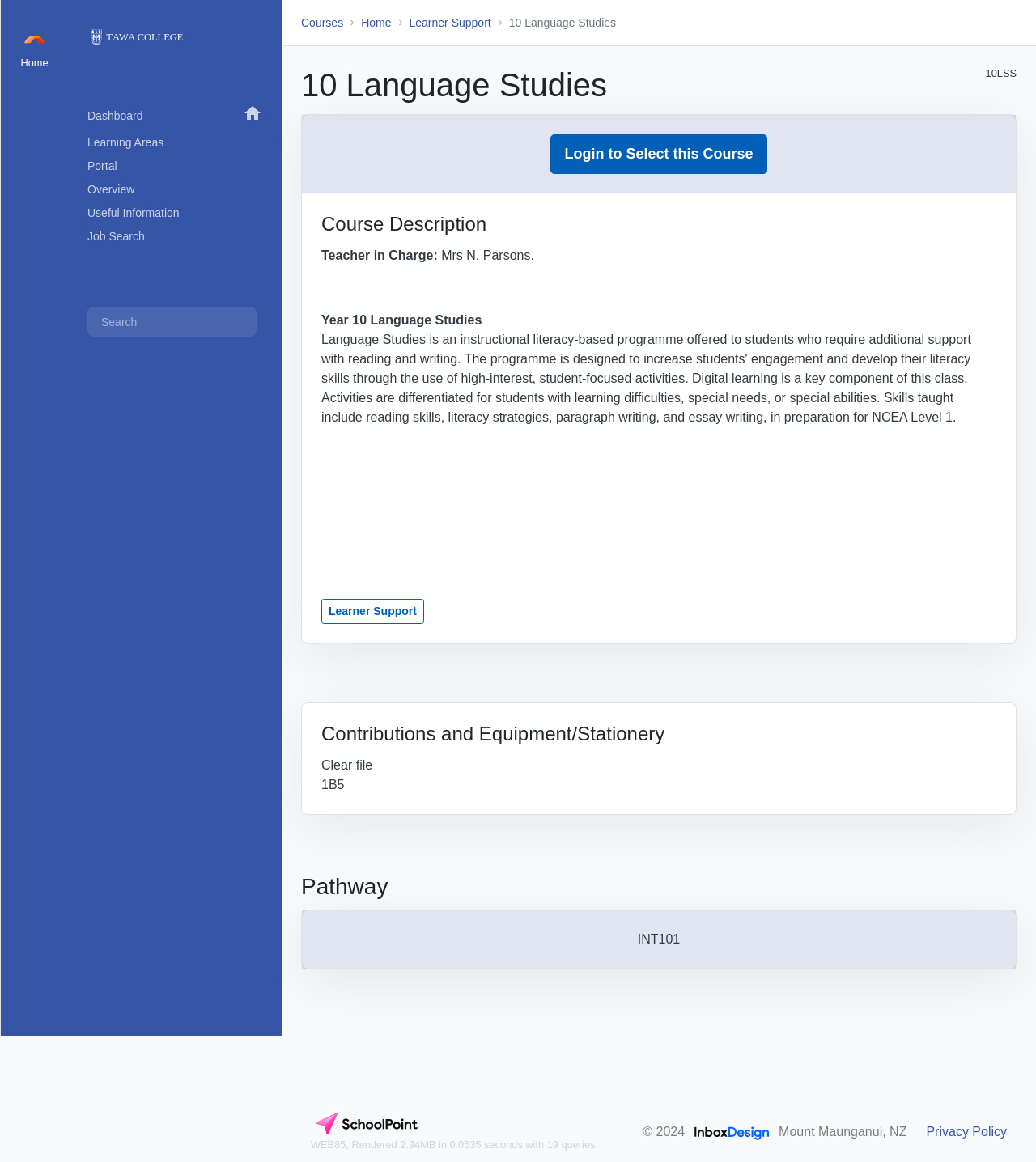Respond to the question with just a single word or phrase: 
What is the course name?

10 Language Studies